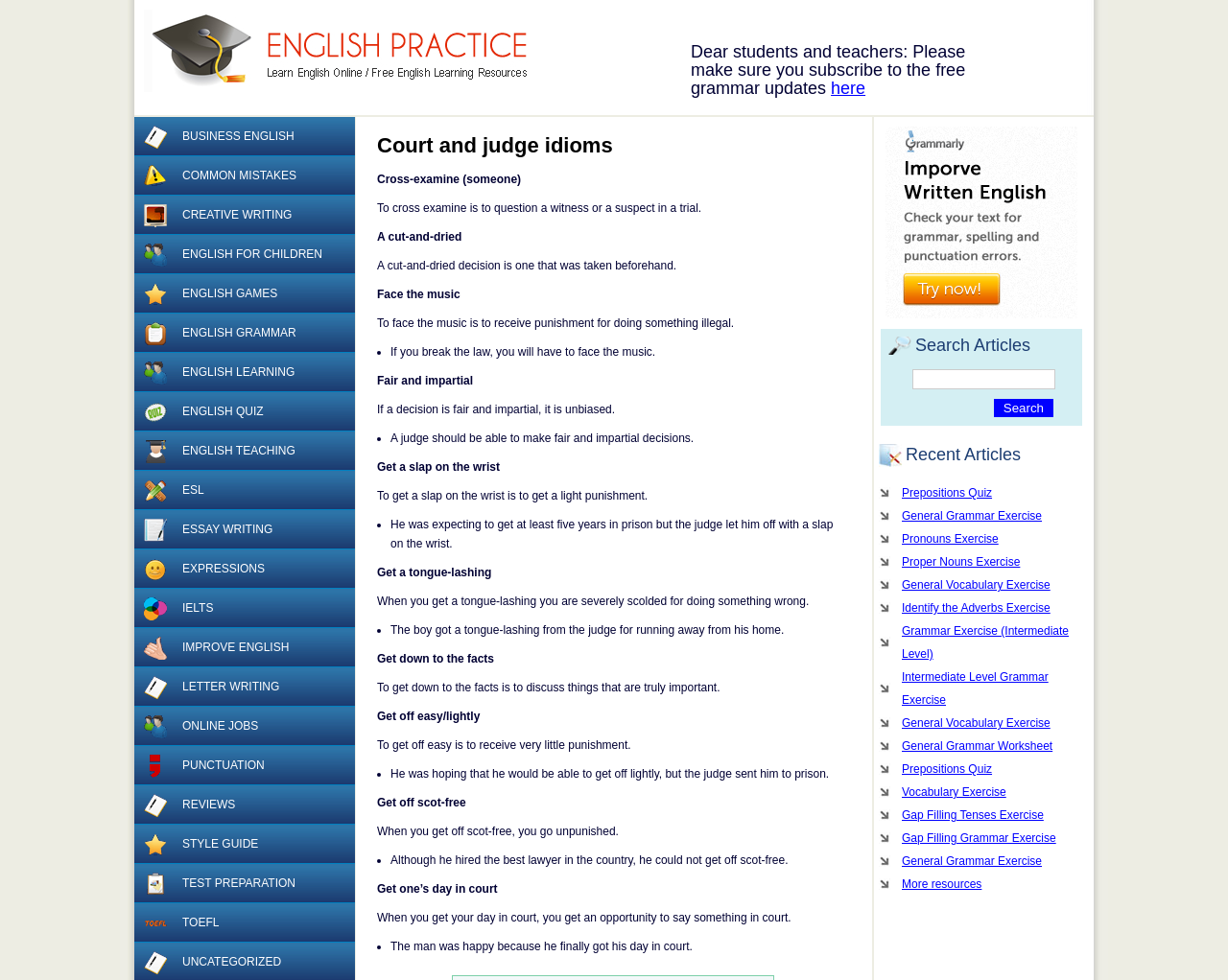Predict the bounding box coordinates of the area that should be clicked to accomplish the following instruction: "Click on the 'here' link to subscribe to free grammar updates". The bounding box coordinates should consist of four float numbers between 0 and 1, i.e., [left, top, right, bottom].

[0.677, 0.08, 0.705, 0.1]